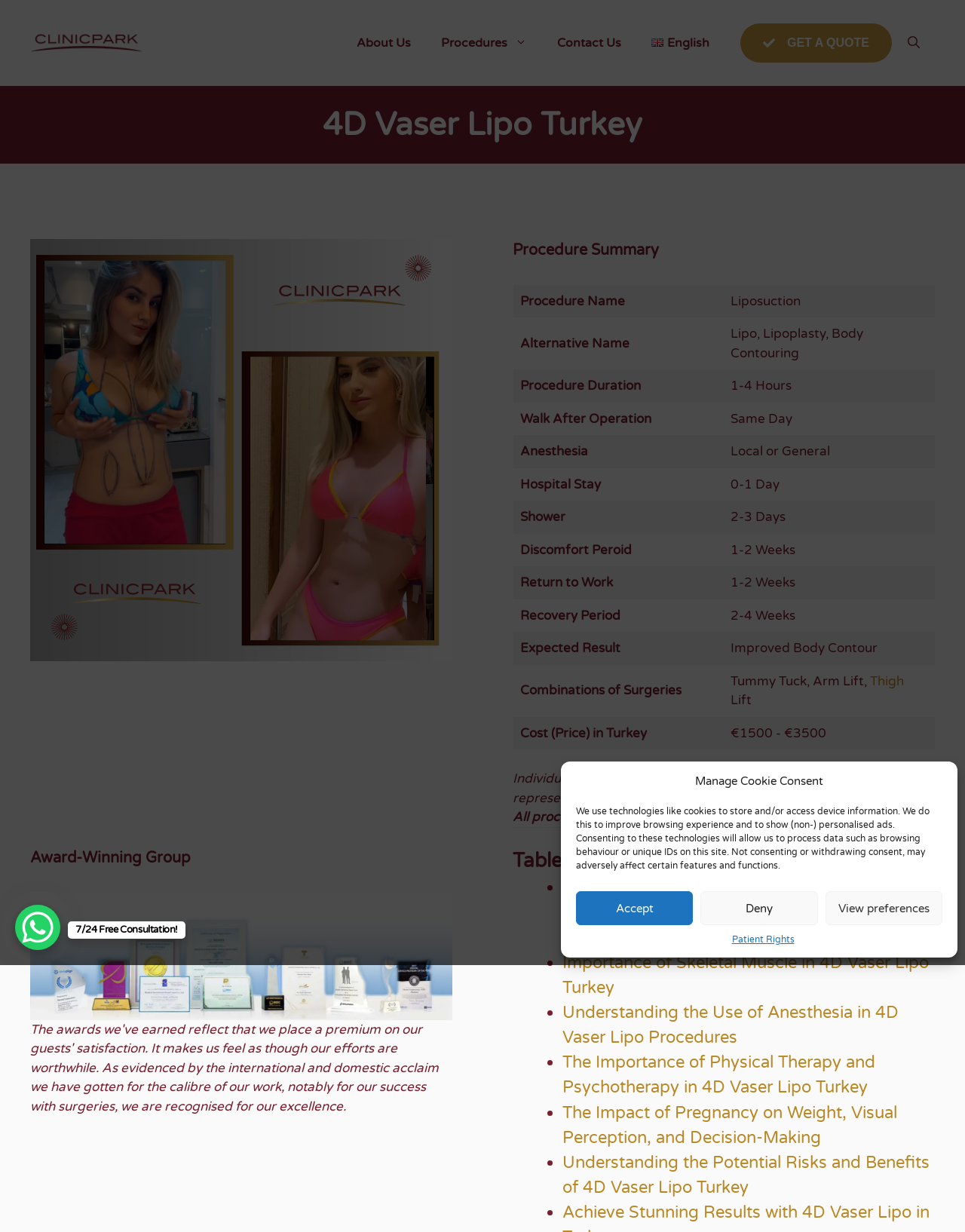Locate the bounding box coordinates of the region to be clicked to comply with the following instruction: "Click the 'GET A QUOTE' link". The coordinates must be four float numbers between 0 and 1, in the form [left, top, right, bottom].

[0.766, 0.018, 0.925, 0.051]